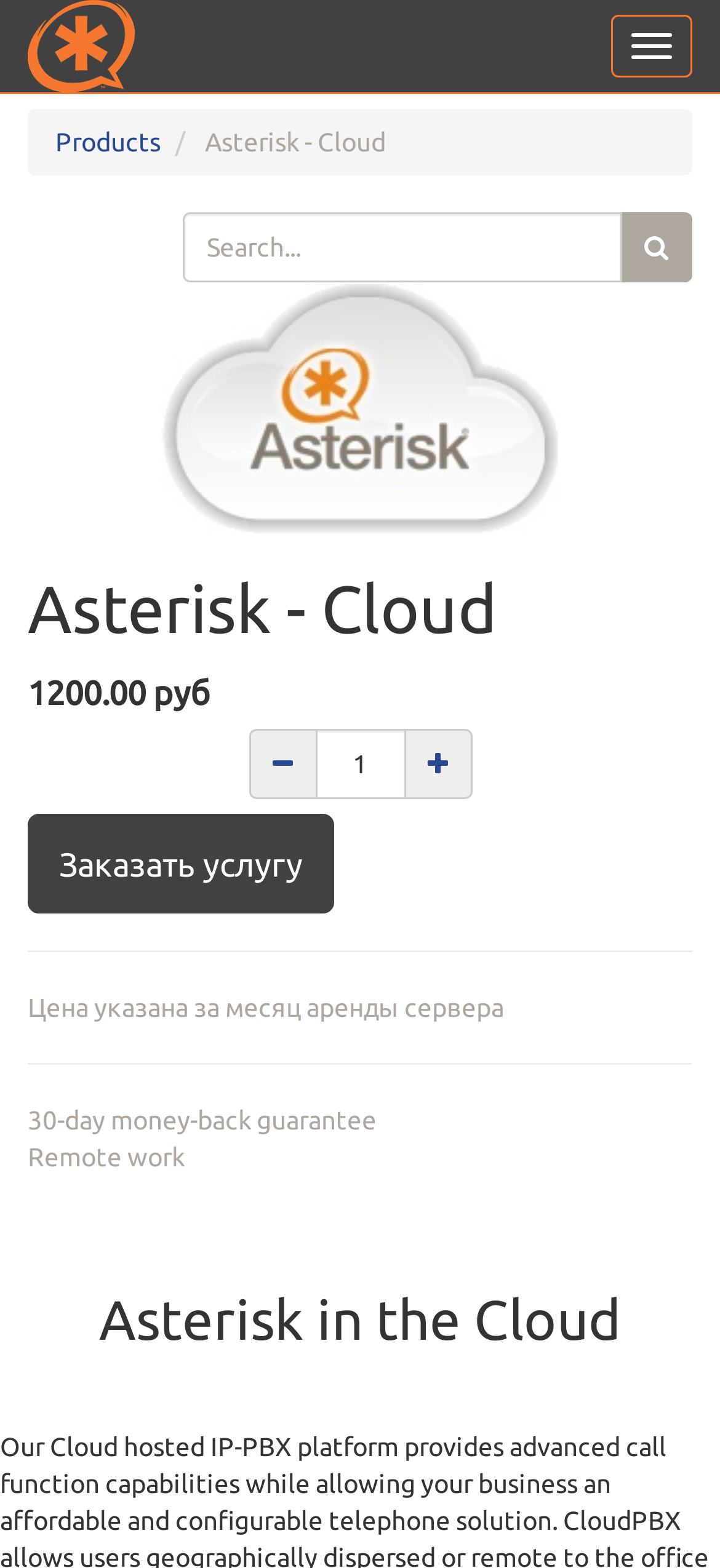Answer the question below with a single word or a brief phrase: 
What is the minimum rental period for the server?

month